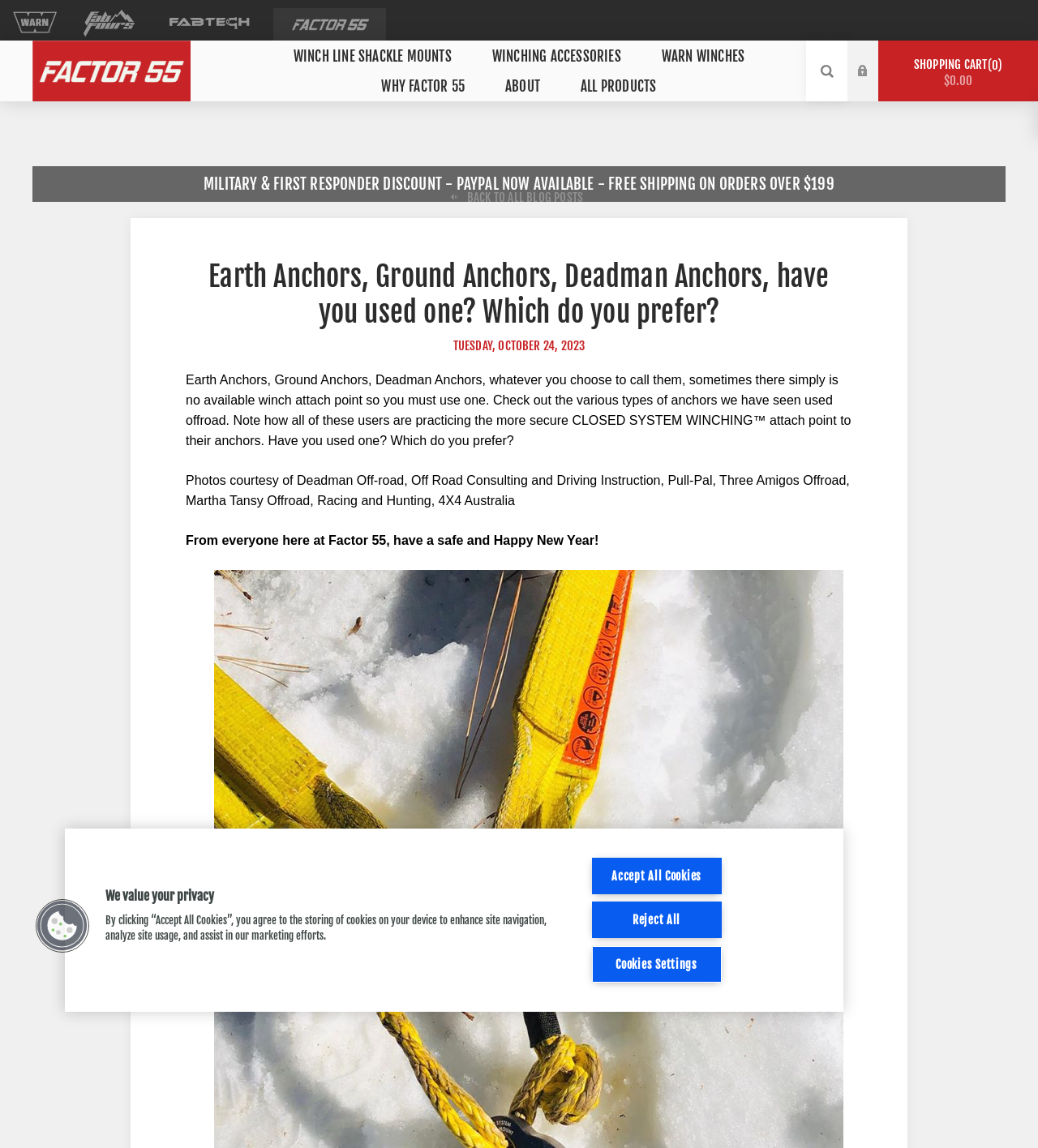What is the date of the blog post?
Answer the question with a single word or phrase derived from the image.

TUESDAY, OCTOBER 24, 2023